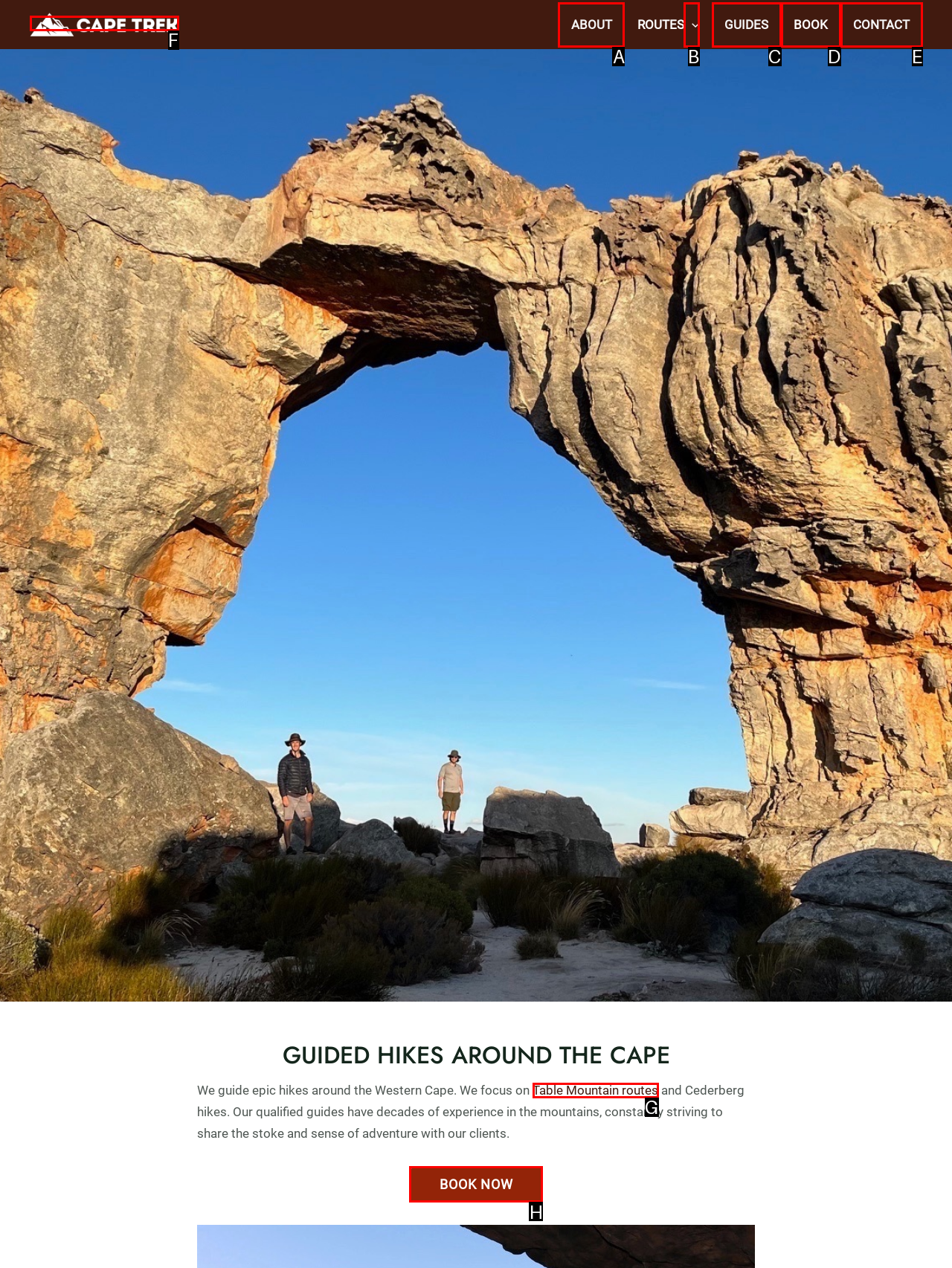Identify the HTML element that matches the description: parent_node: ROUTES aria-label="Menu Toggle". Provide the letter of the correct option from the choices.

B